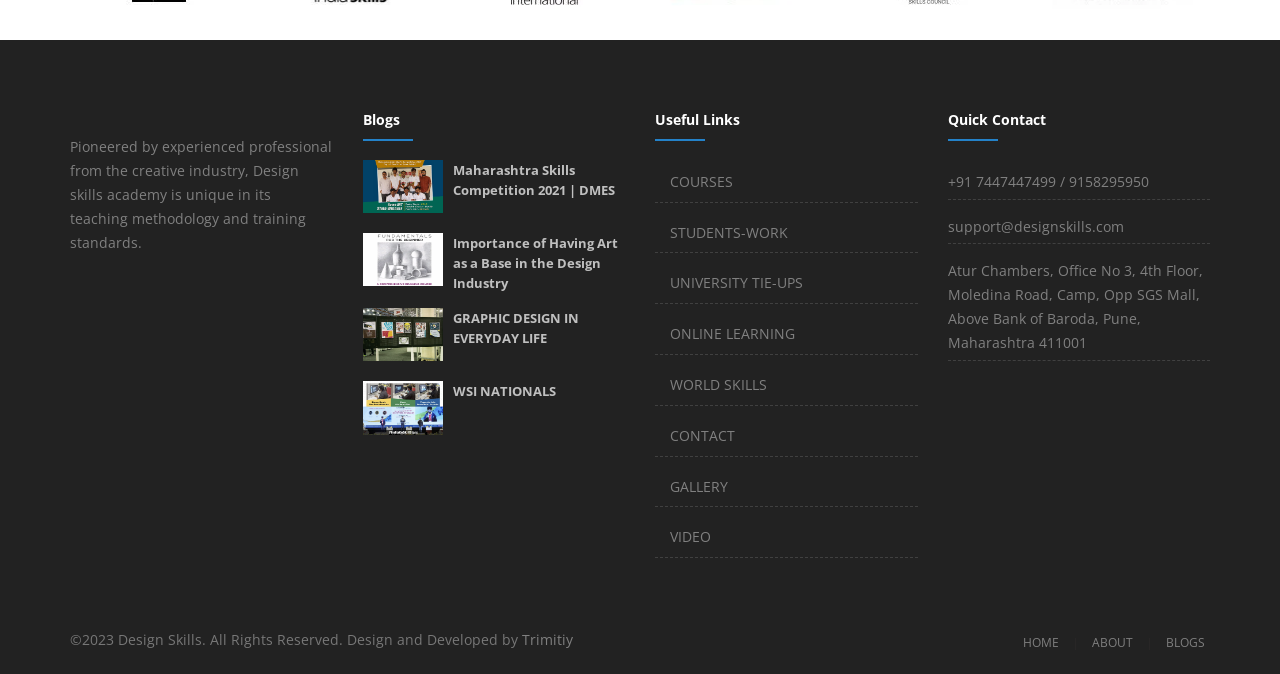How many articles are listed on this webpage?
Based on the image, provide your answer in one word or phrase.

4